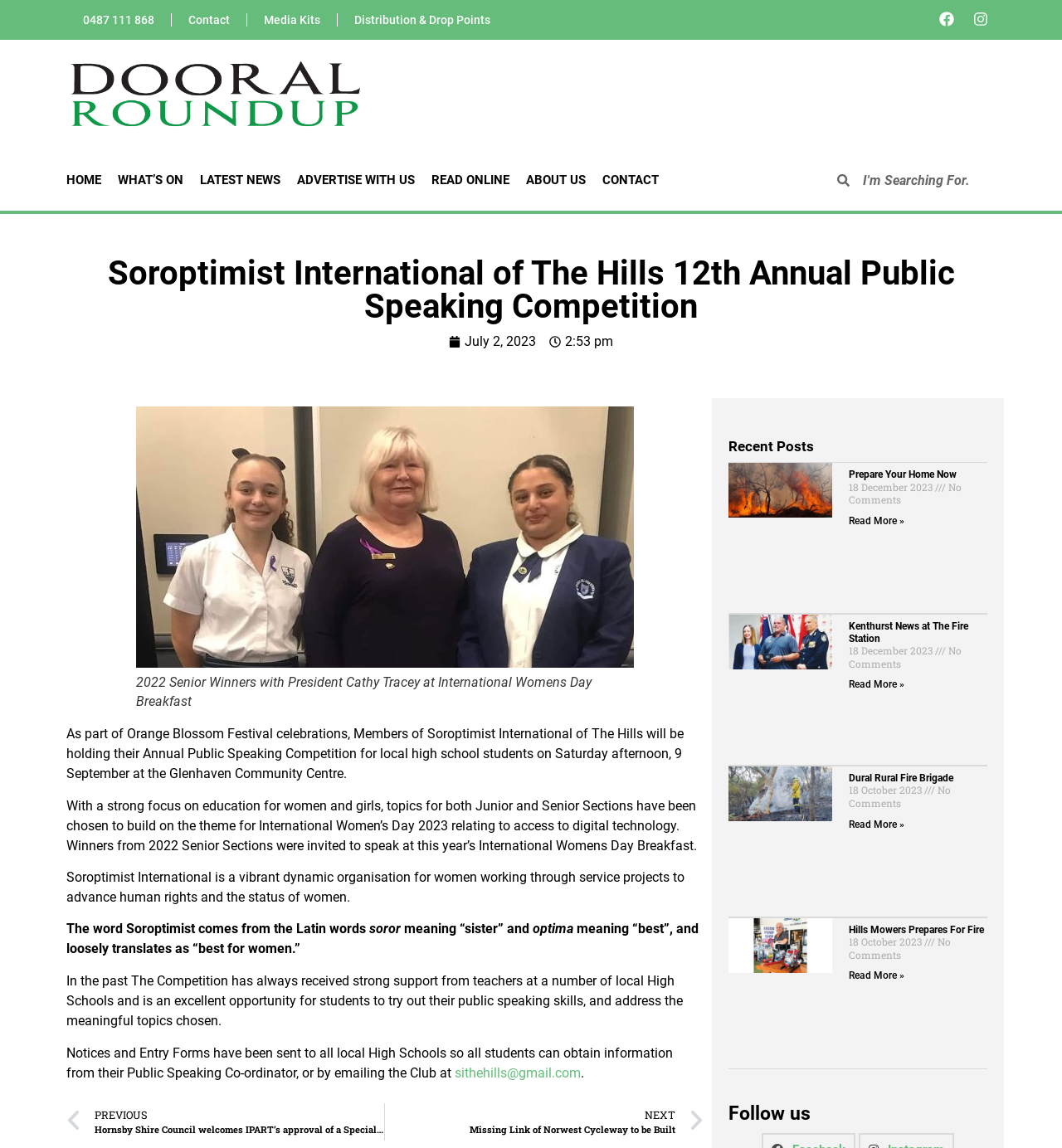What is the name of the organization holding the public speaking competition?
Using the screenshot, give a one-word or short phrase answer.

Soroptimist International of The Hills